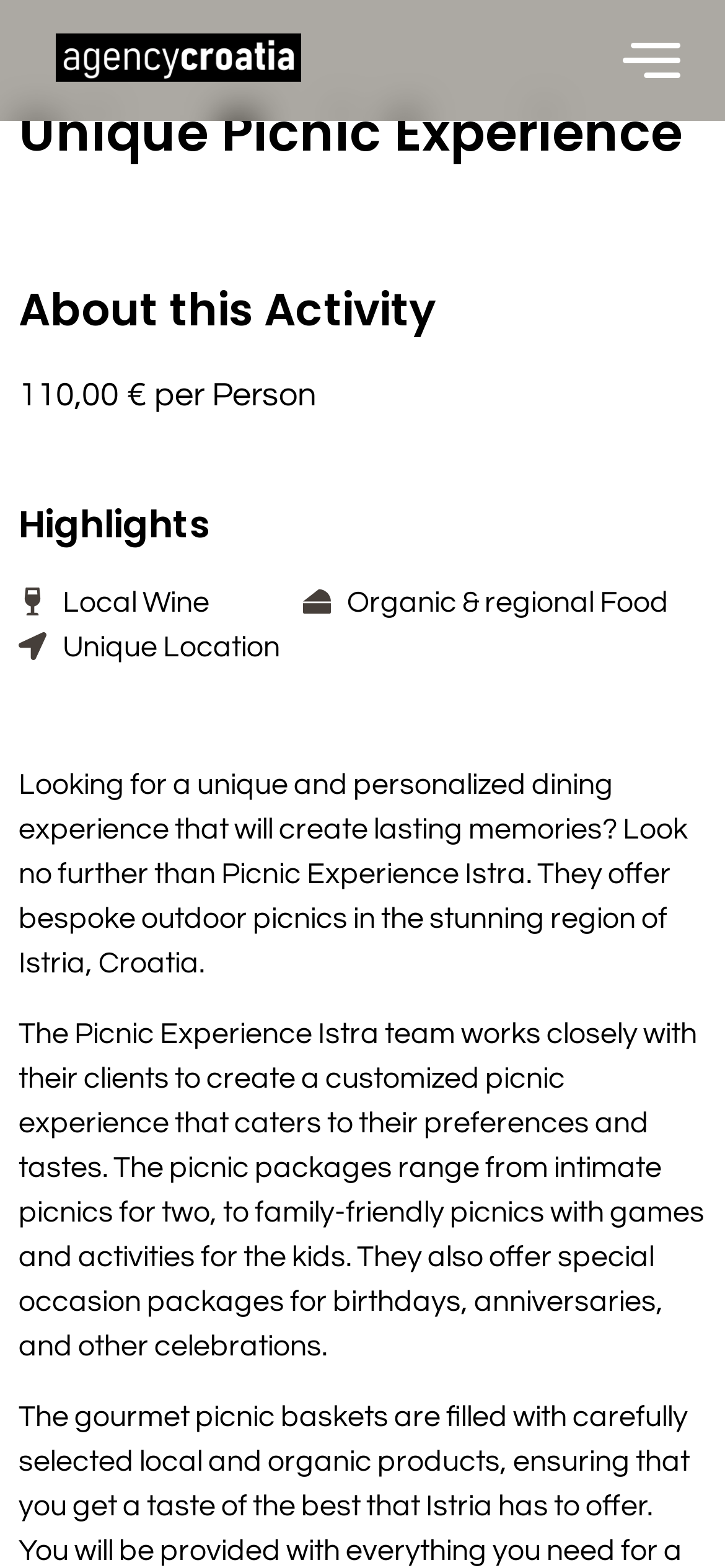Please respond to the question with a concise word or phrase:
What type of occasions can be celebrated with this picnic experience?

Birthdays, anniversaries, and other celebrations